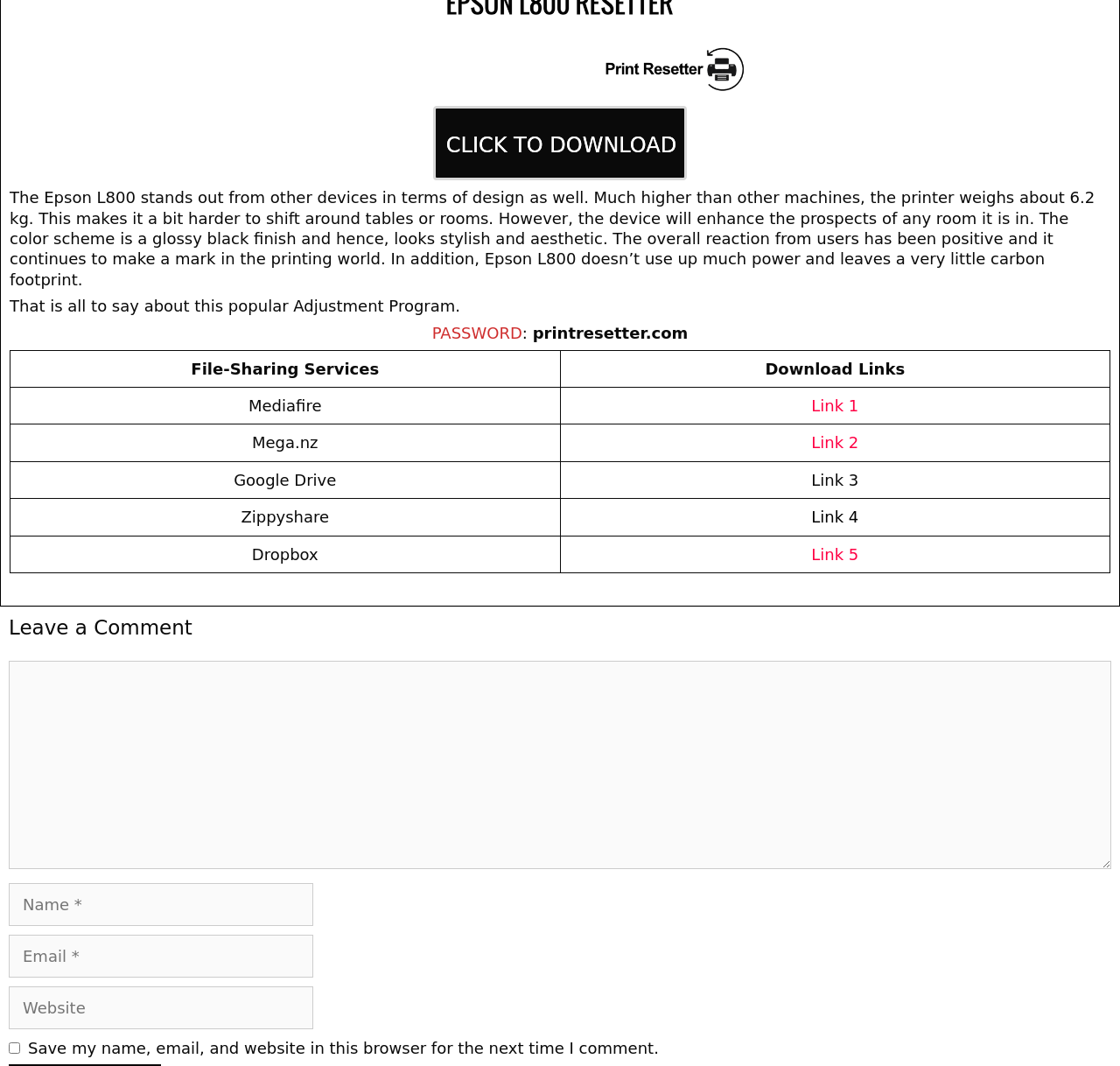Find the bounding box of the UI element described as follows: "parent_node: Comment name="url" placeholder="Website"".

[0.008, 0.925, 0.28, 0.965]